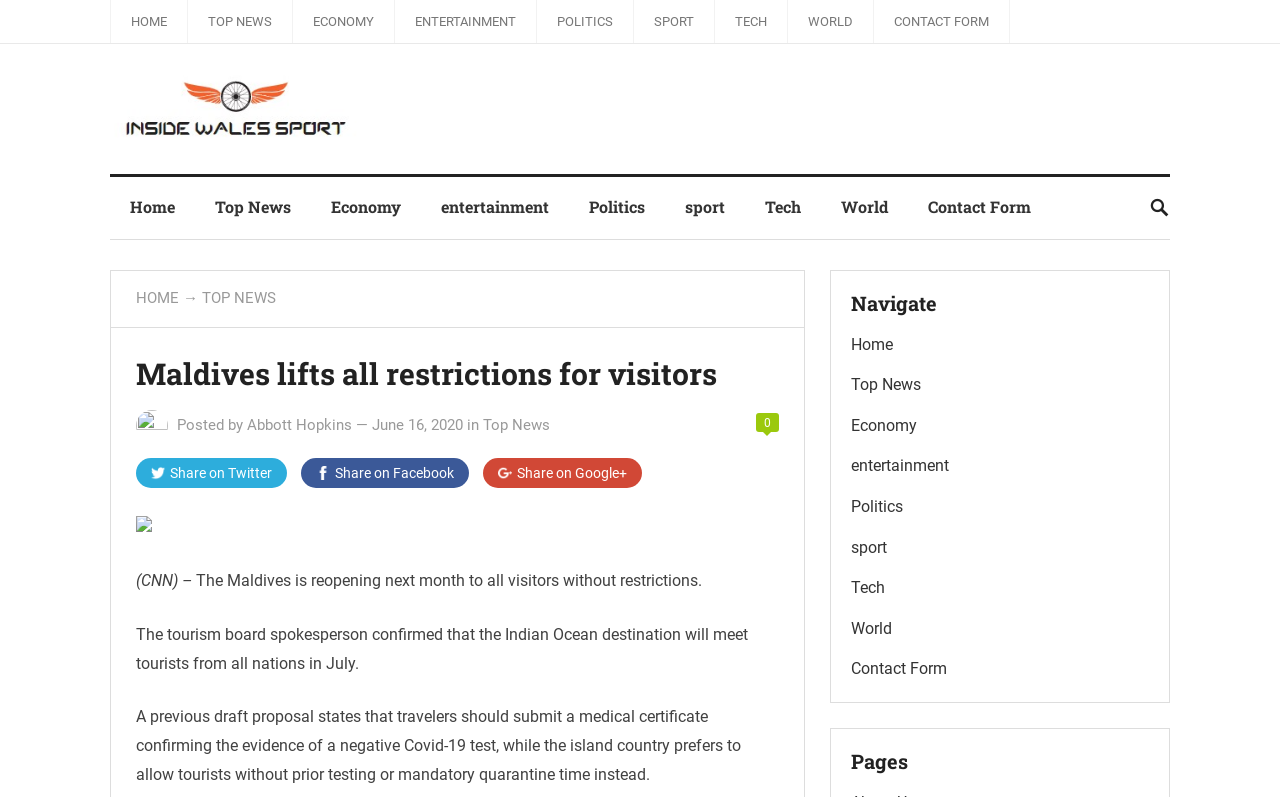What is the category of the news article?
Provide an in-depth and detailed explanation in response to the question.

The category of the news article is Top News, as indicated by the header 'HOME → TOP NEWS' and the link 'Top News'.